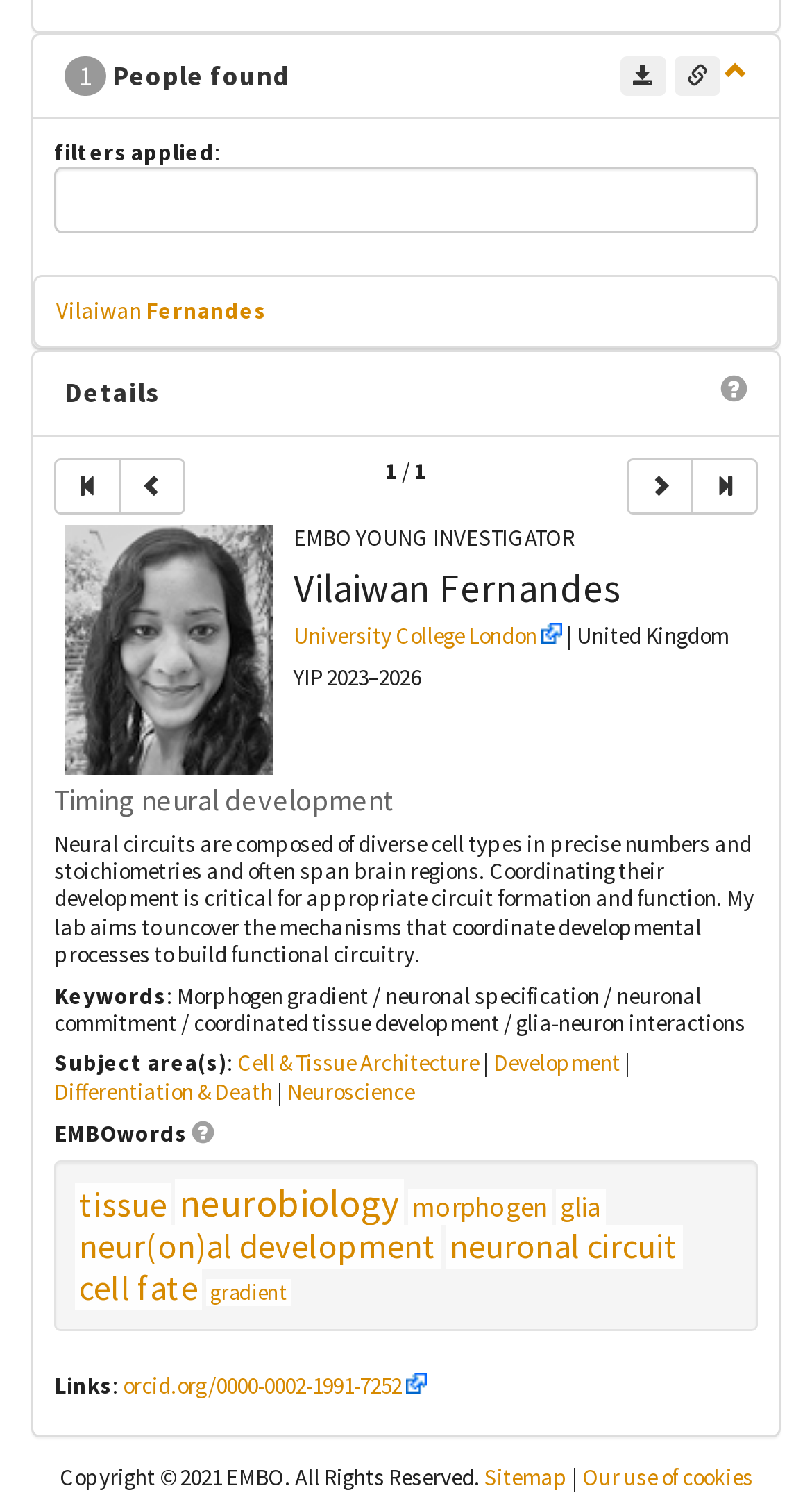Please provide a one-word or phrase answer to the question: 
What is the timing of Vilaiwan Fernandes' YIP?

2023-2026